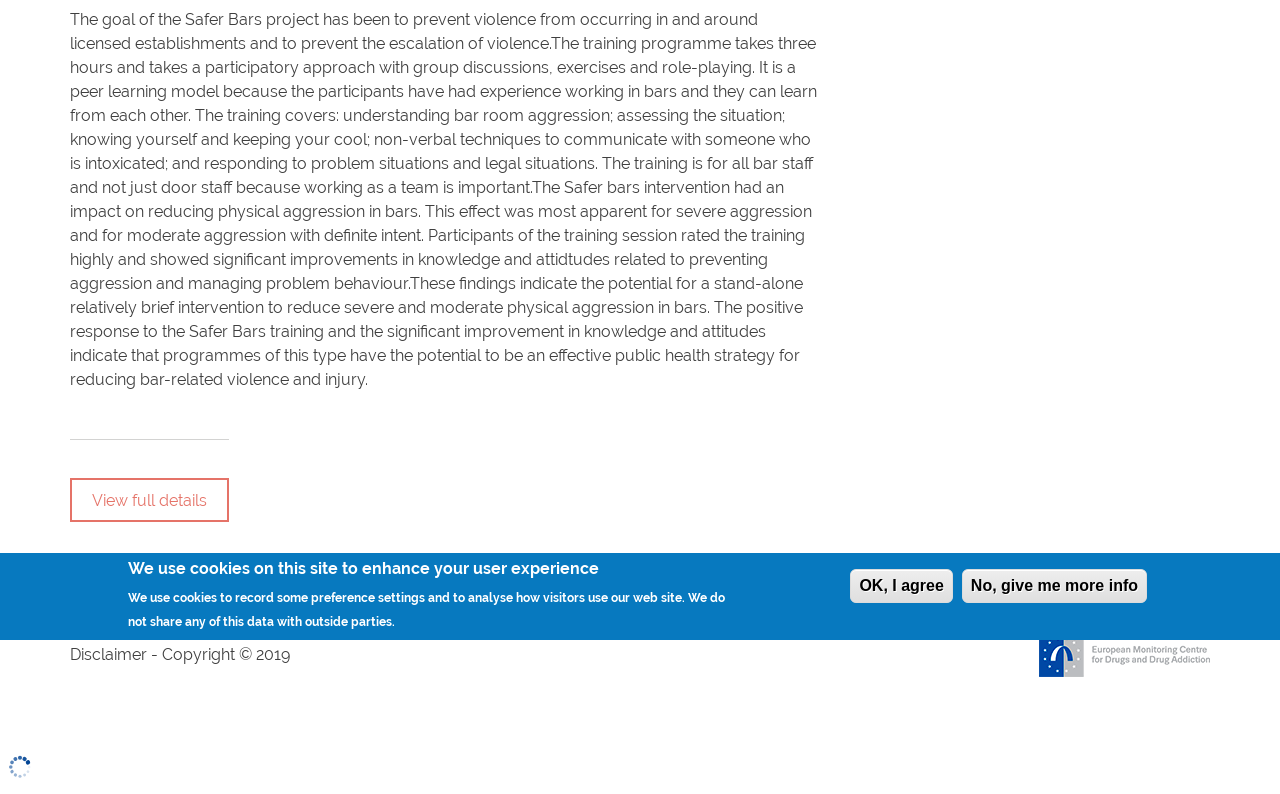Identify the bounding box for the described UI element. Provide the coordinates in (top-left x, top-left y, bottom-right x, bottom-right y) format with values ranging from 0 to 1: Disclaimer

[0.055, 0.812, 0.115, 0.836]